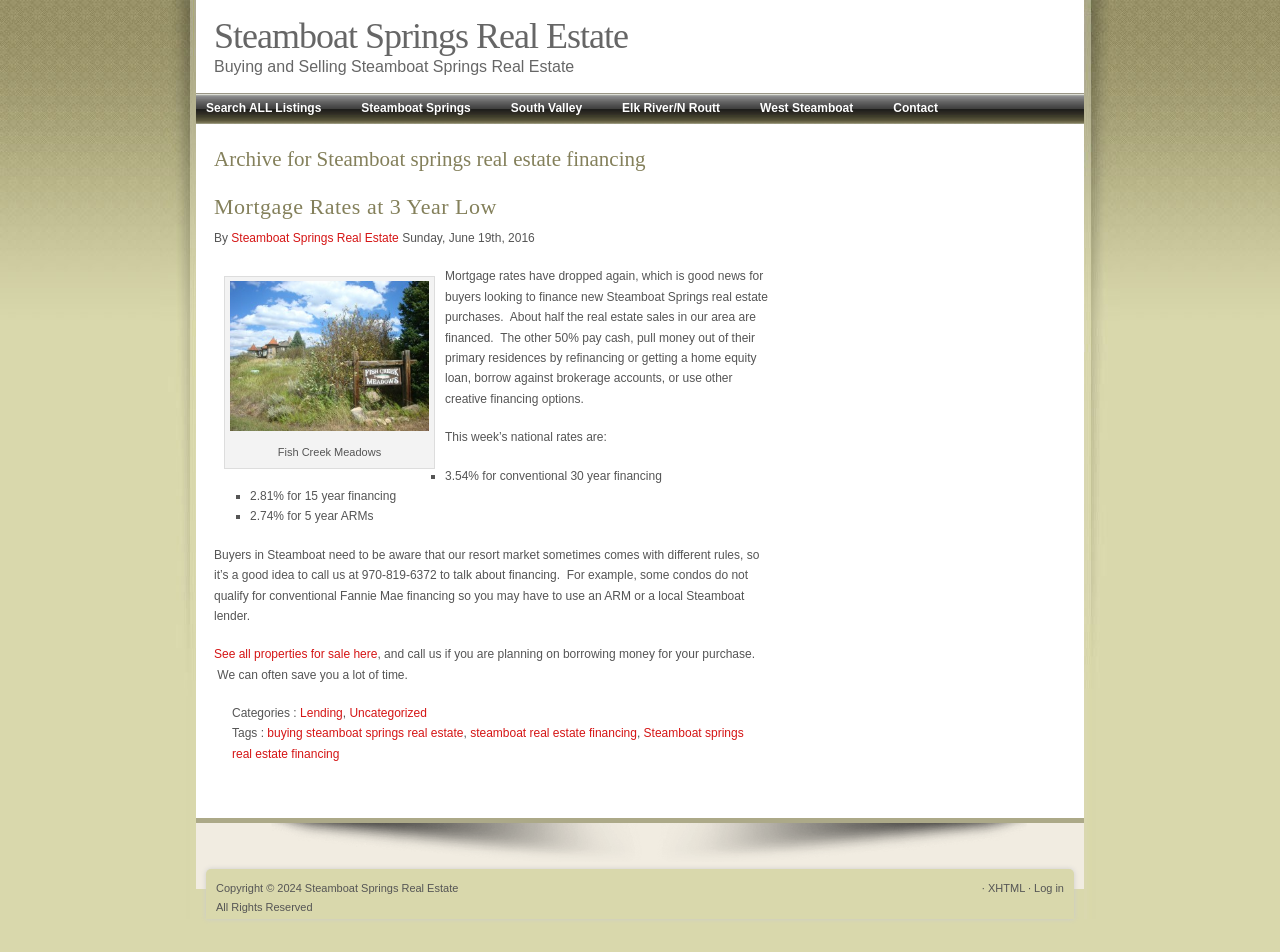What is the name of the real estate company?
Relying on the image, give a concise answer in one word or a brief phrase.

Steamboat Springs Real Estate